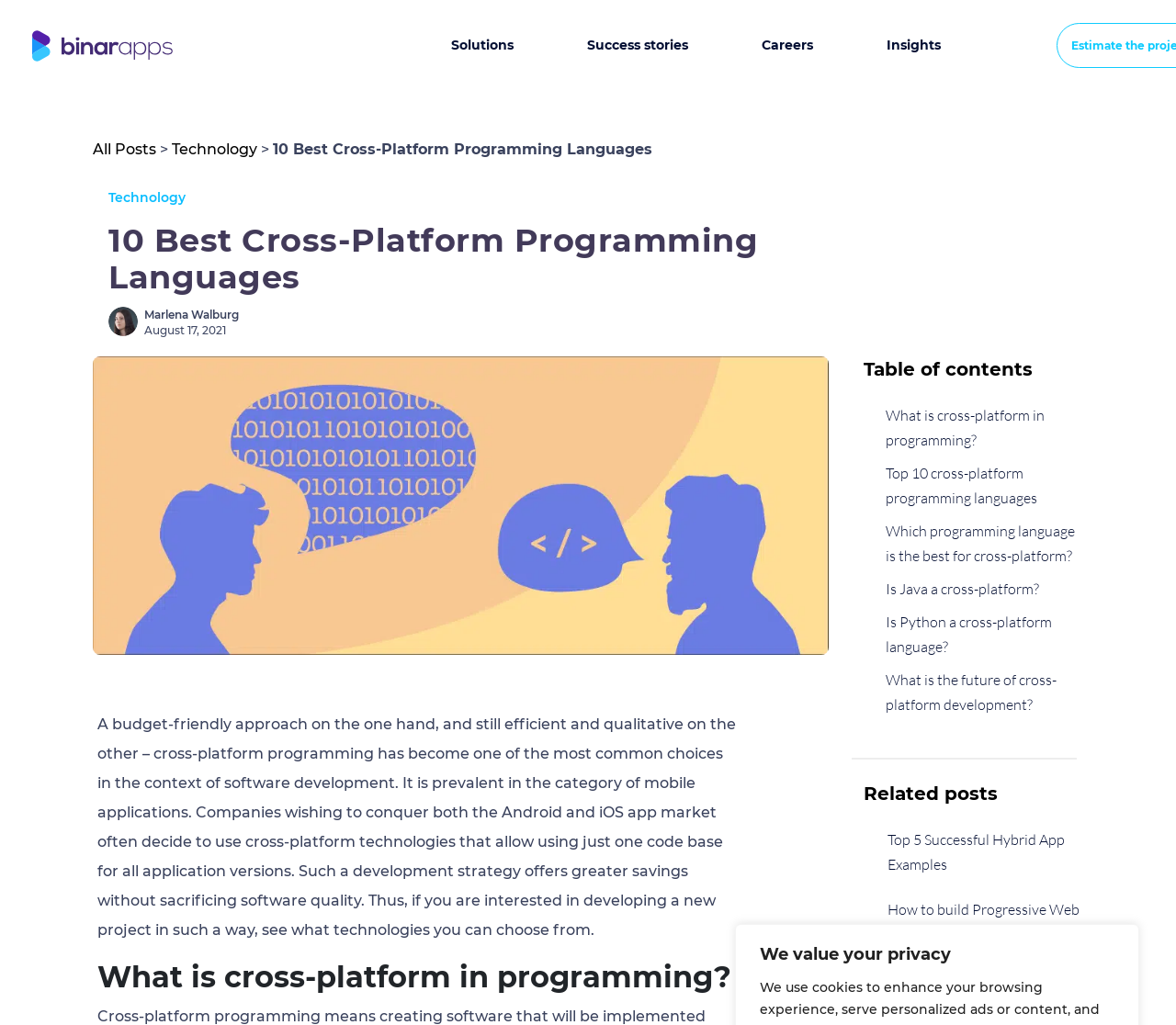Using the element description: "Get Involved", determine the bounding box coordinates for the specified UI element. The coordinates should be four float numbers between 0 and 1, [left, top, right, bottom].

None